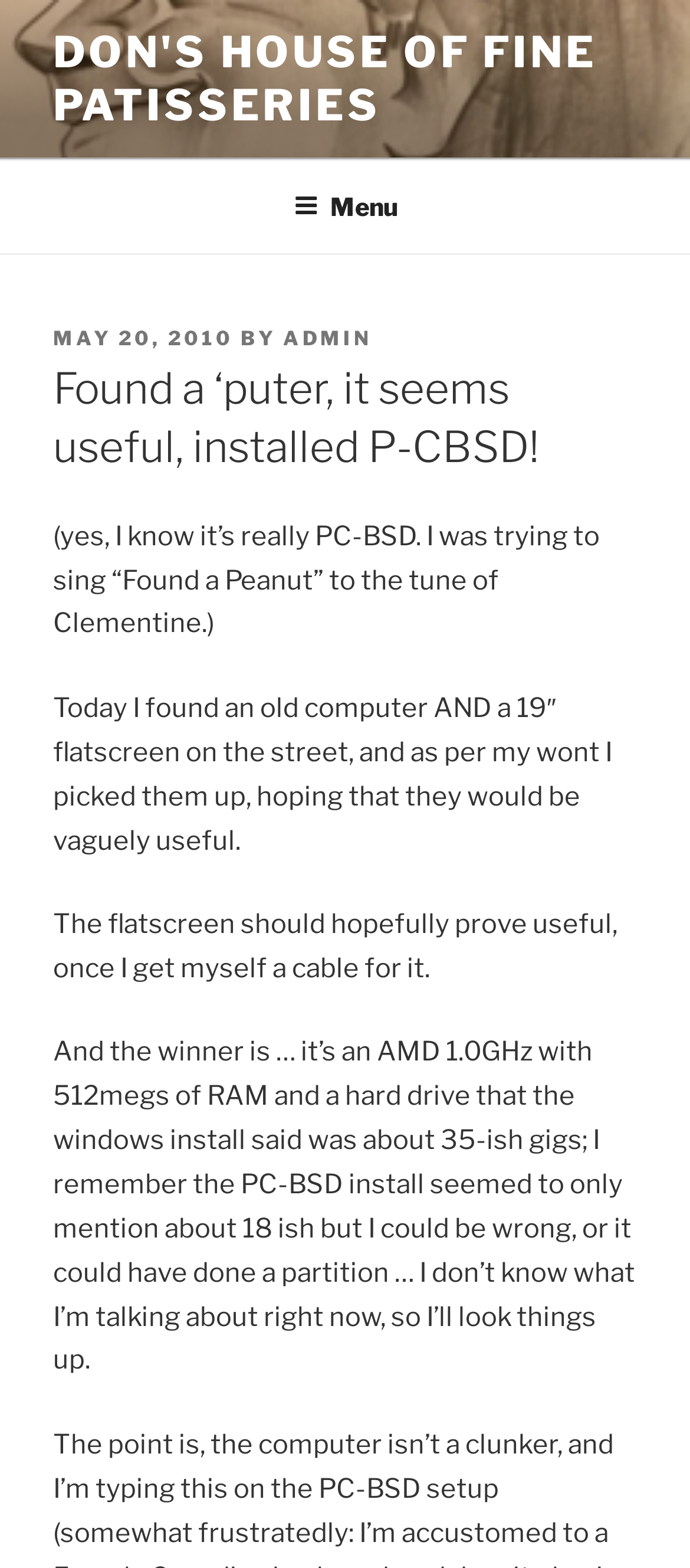Respond to the following question using a concise word or phrase: 
What is the date of the post?

MAY 20, 2010